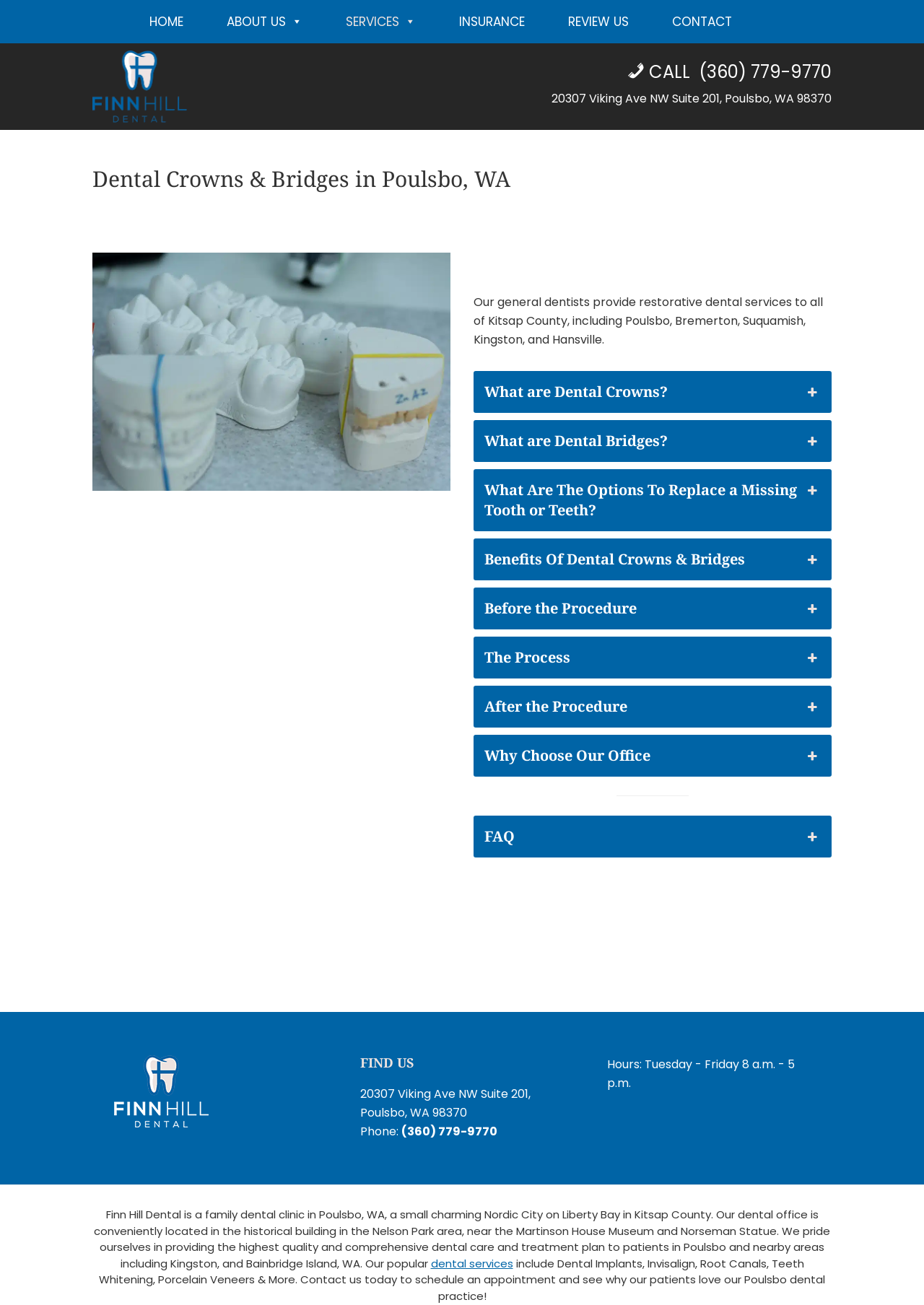What is the address of the dental clinic?
Your answer should be a single word or phrase derived from the screenshot.

20307 Viking Ave NW Suite 201, Poulsbo, WA 98370